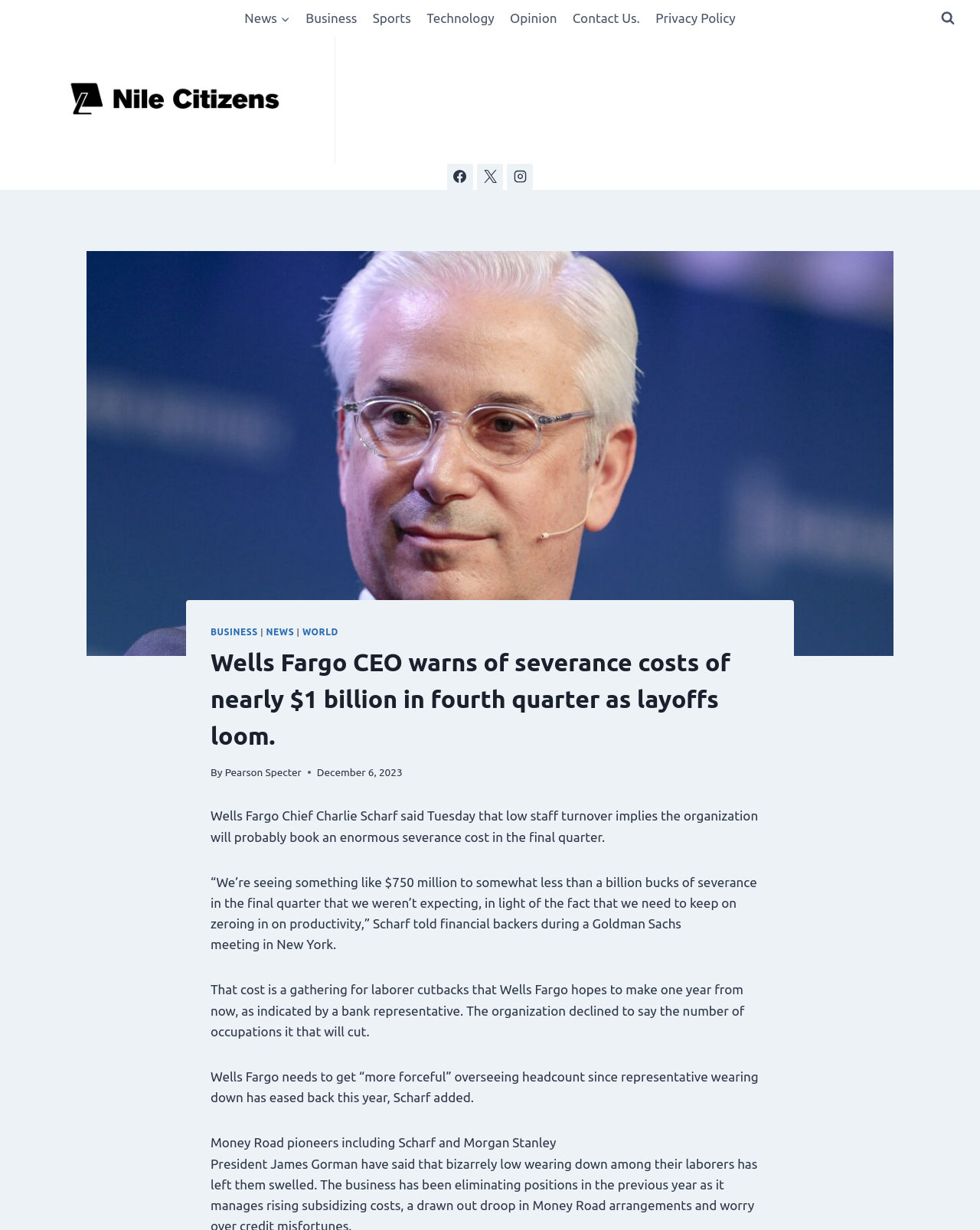From the element description: "Search", extract the bounding box coordinates of the UI element. The coordinates should be expressed as four float numbers between 0 and 1, in the order [left, top, right, bottom].

[0.953, 0.004, 0.981, 0.026]